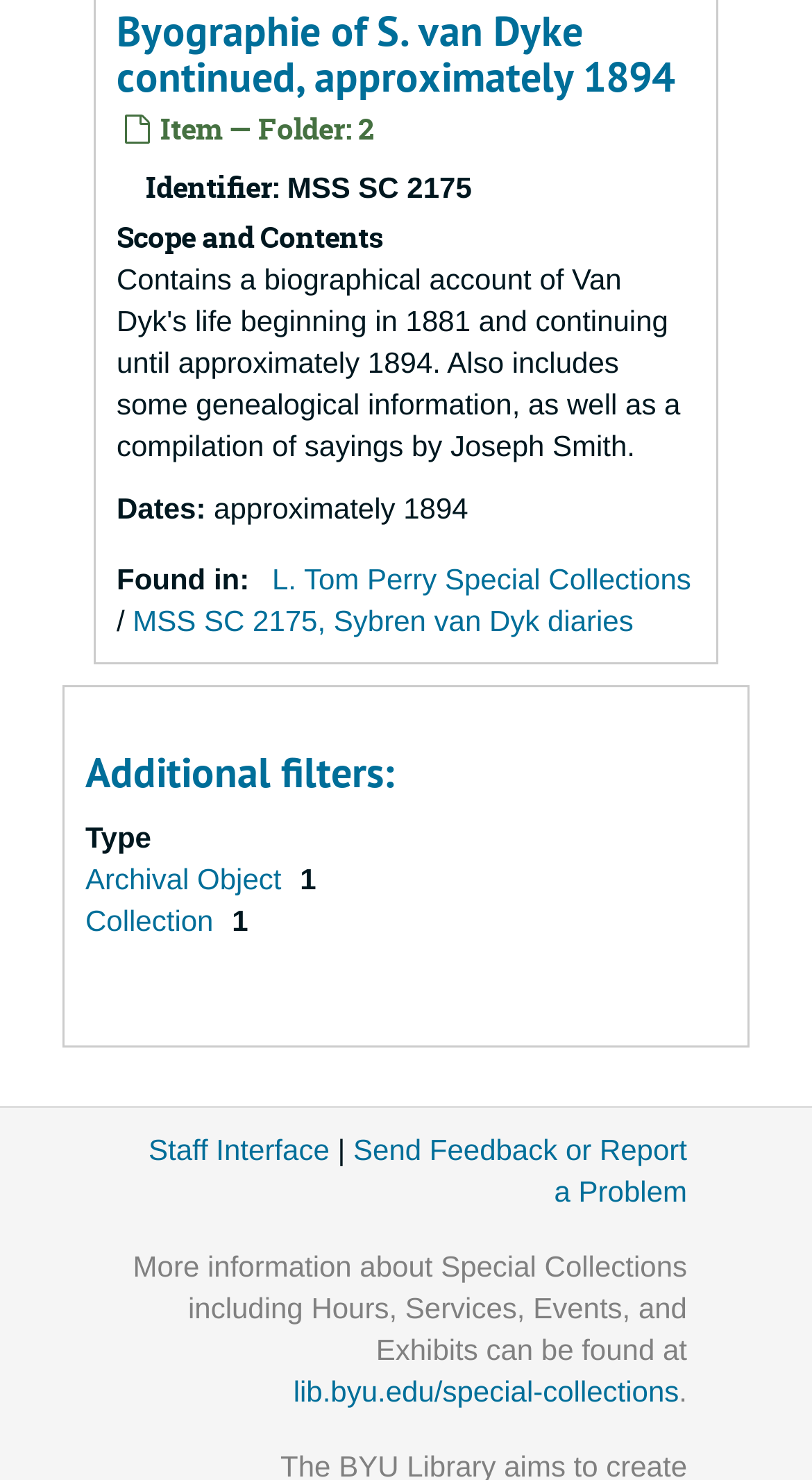Locate the bounding box coordinates of the clickable area to execute the instruction: "Send feedback or report a problem". Provide the coordinates as four float numbers between 0 and 1, represented as [left, top, right, bottom].

[0.435, 0.765, 0.846, 0.816]